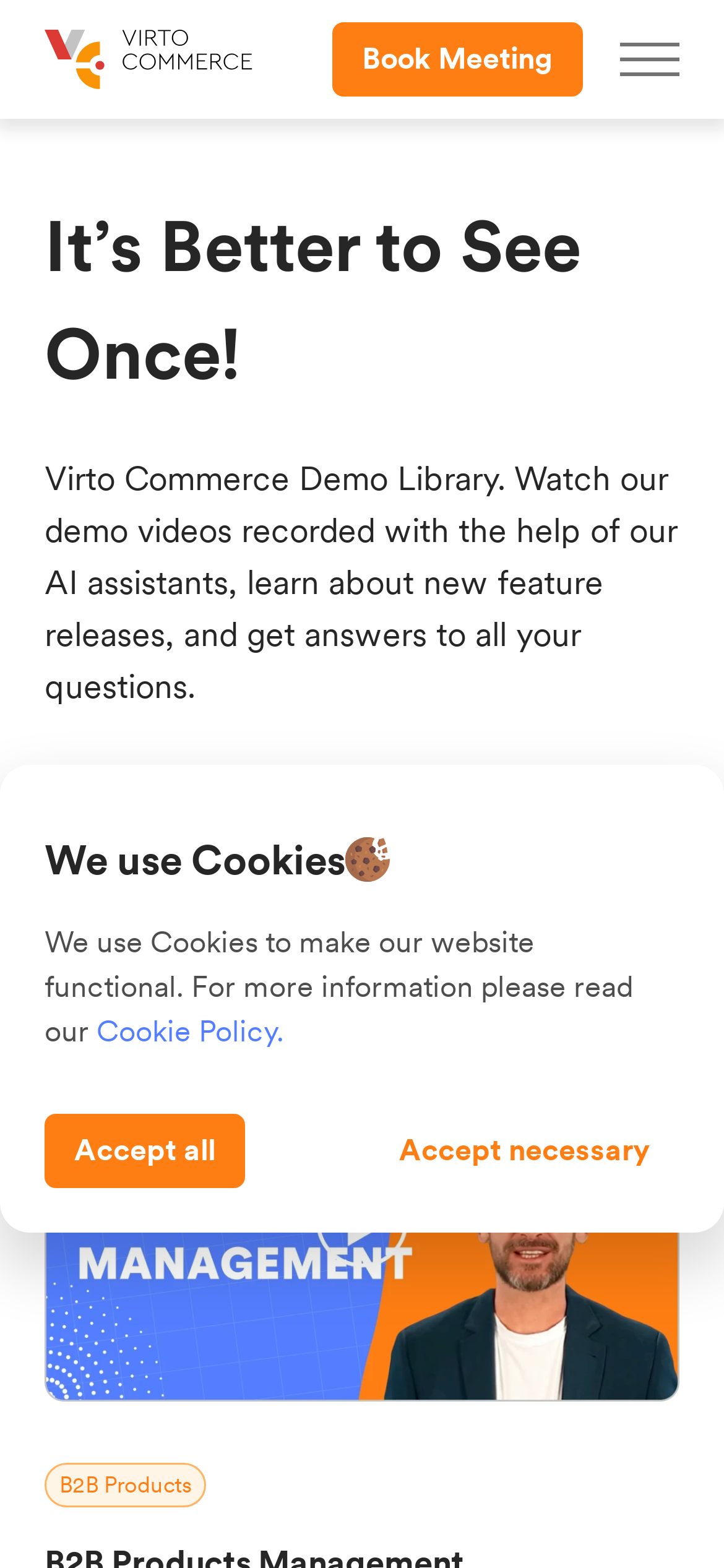Given the element description, predict the bounding box coordinates in the format (top-left x, top-left y, bottom-right x, bottom-right y), using floating point numbers between 0 and 1: All

[0.062, 0.493, 0.138, 0.522]